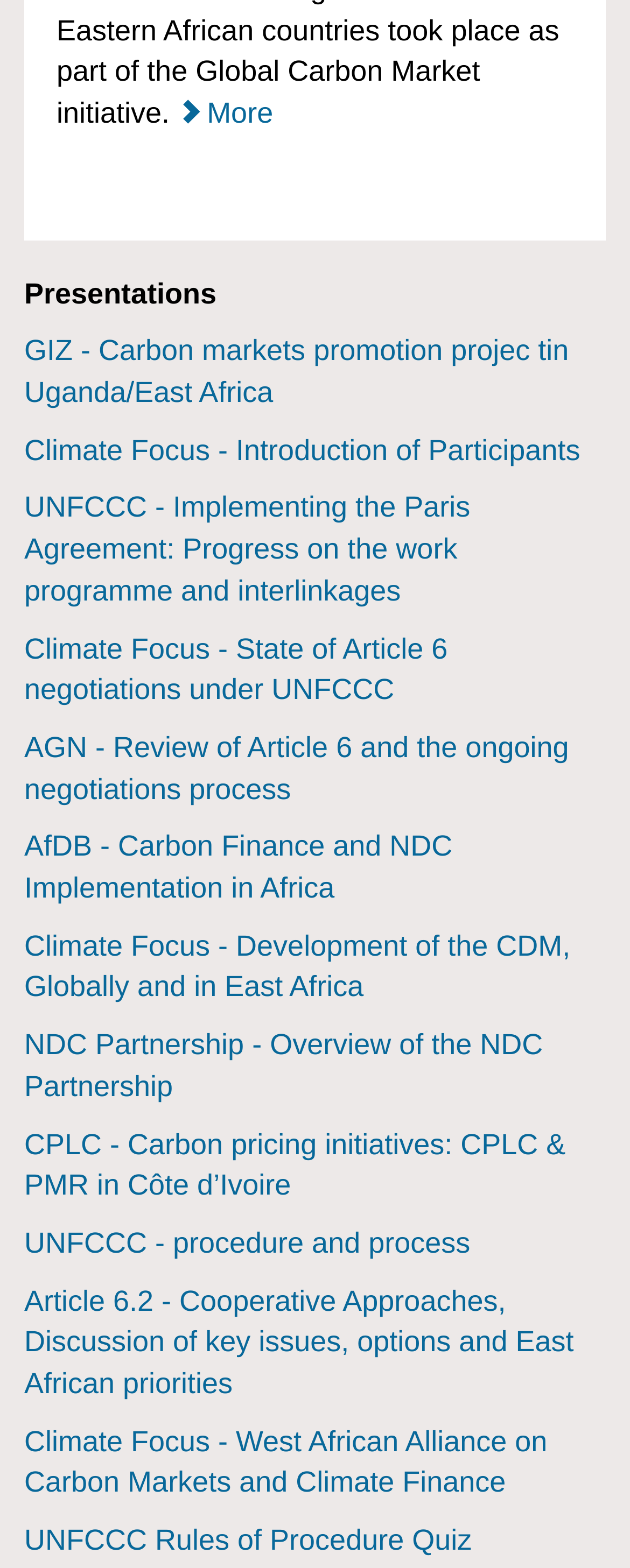Provide your answer in one word or a succinct phrase for the question: 
What is the first presentation title?

GIZ - Carbon markets promotion project in Uganda/East Africa